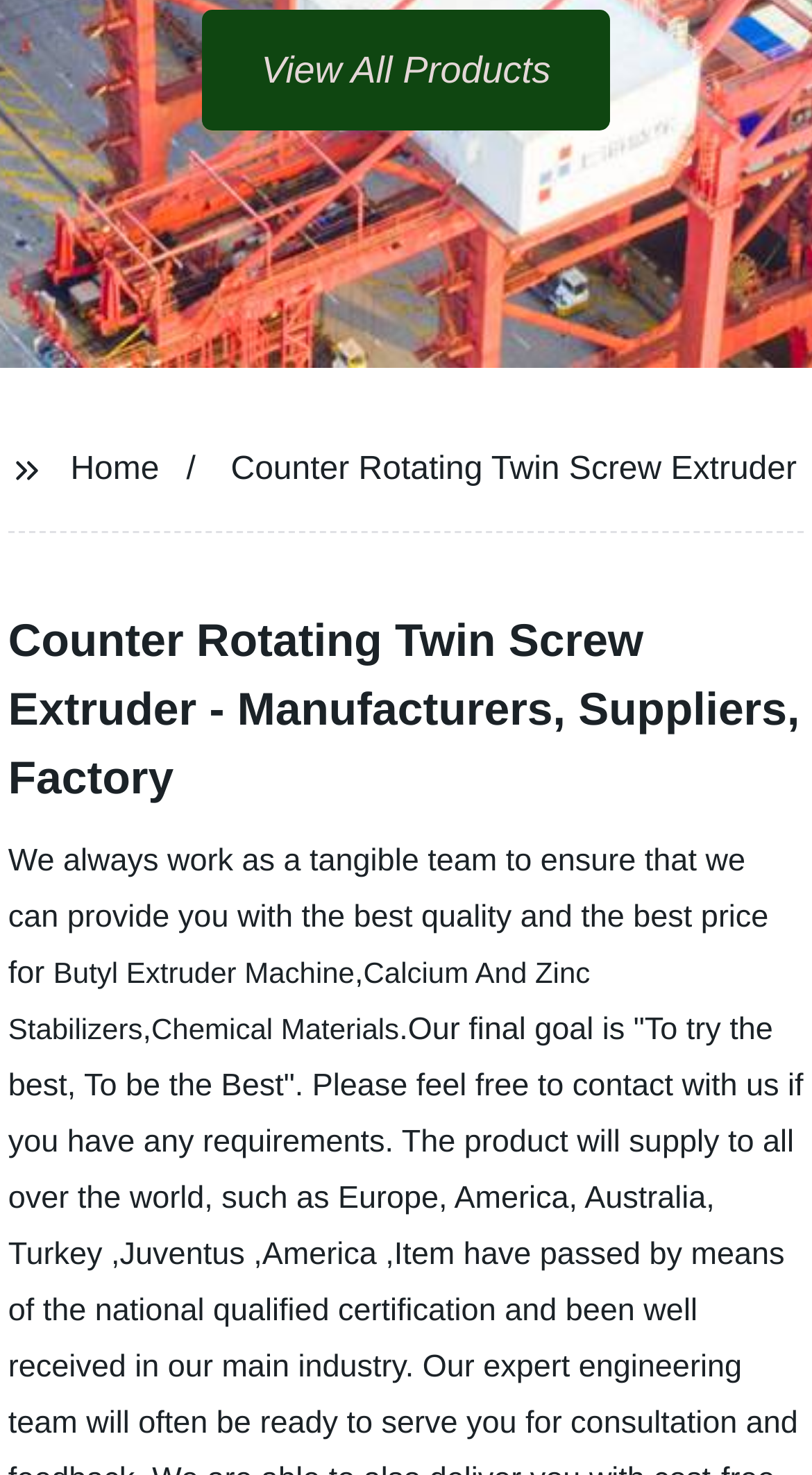Extract the bounding box for the UI element that matches this description: "Calcium And Zinc Stabilizers".

[0.01, 0.648, 0.727, 0.709]